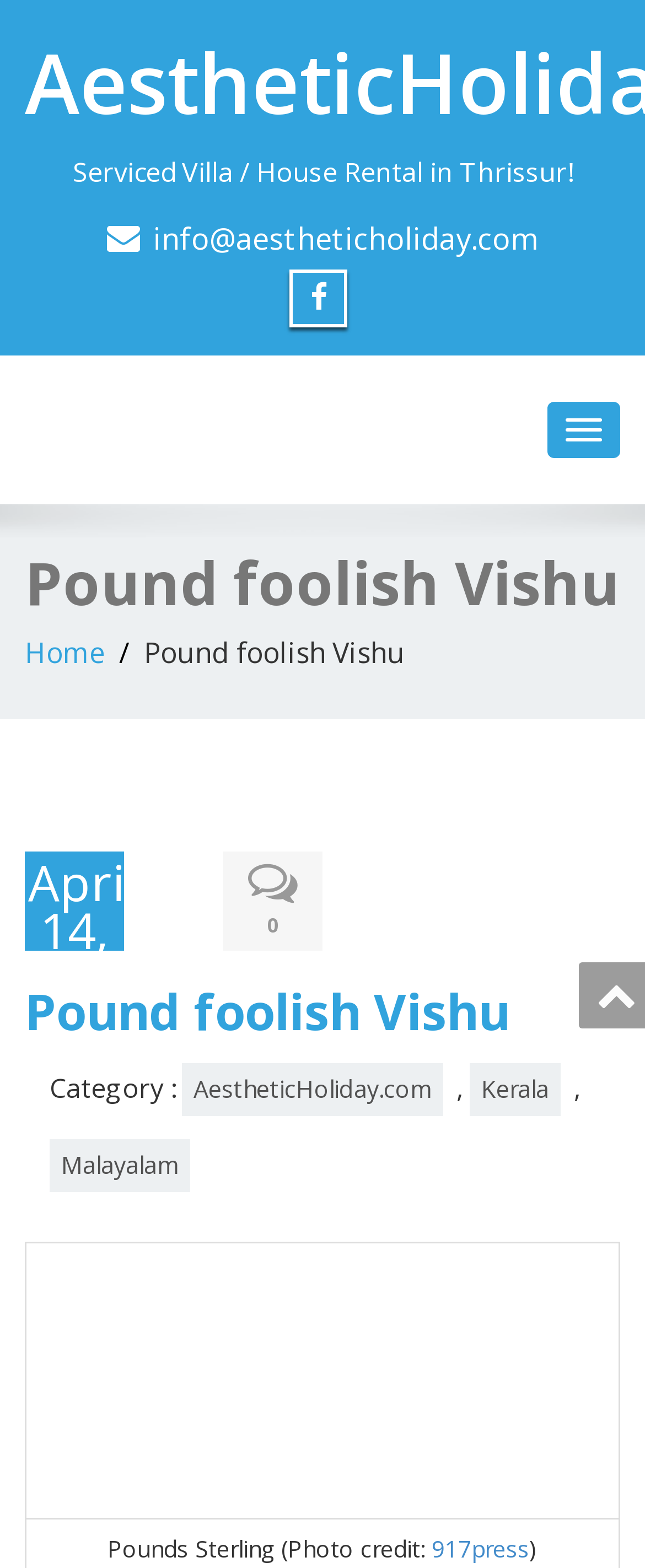What is the text of the webpage's headline?

Pound foolish Vishu